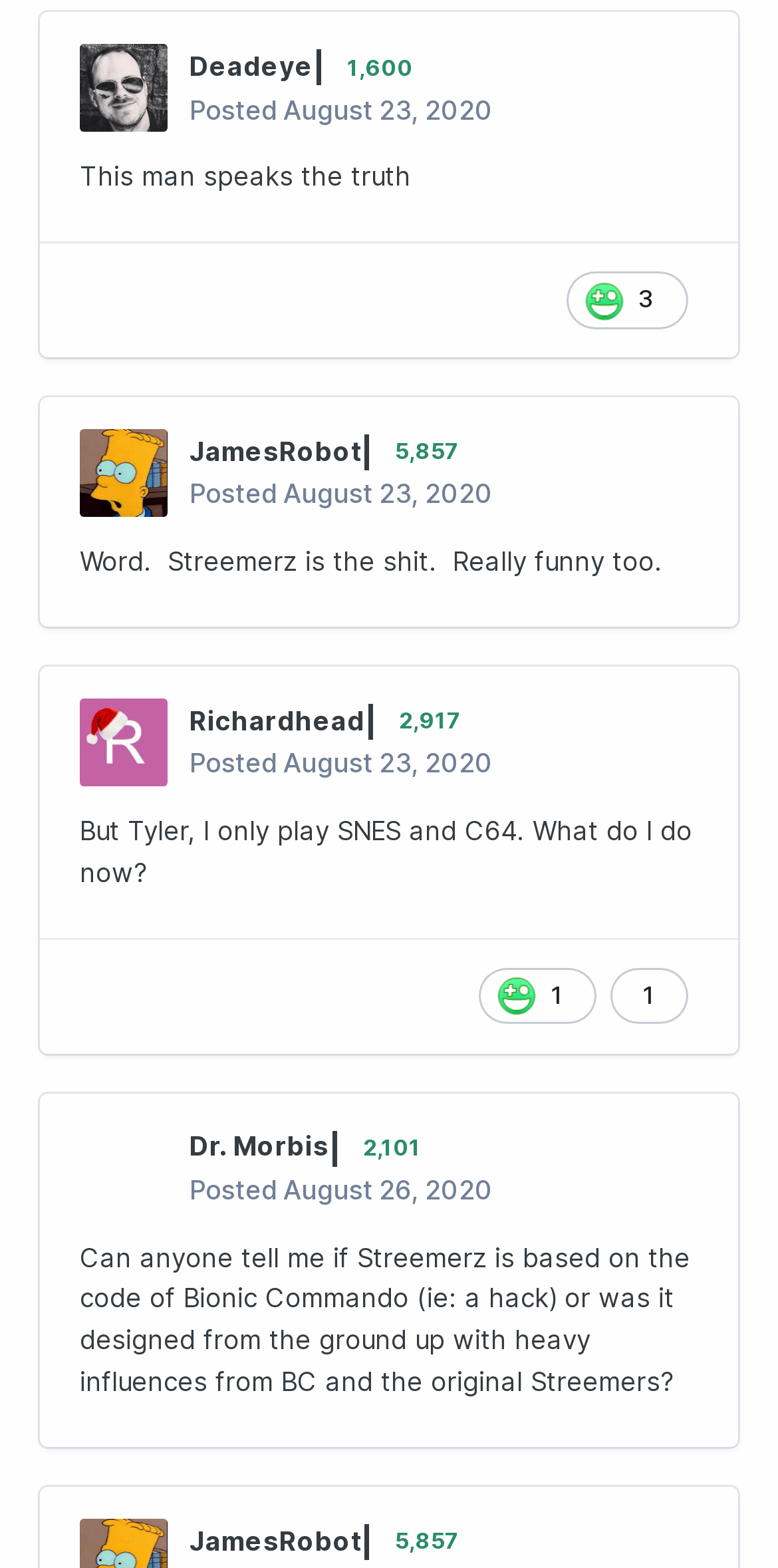Please specify the bounding box coordinates of the clickable region to carry out the following instruction: "Like Richardhead's comment". The coordinates should be four float numbers between 0 and 1, in the format [left, top, right, bottom].

[0.615, 0.617, 0.767, 0.653]